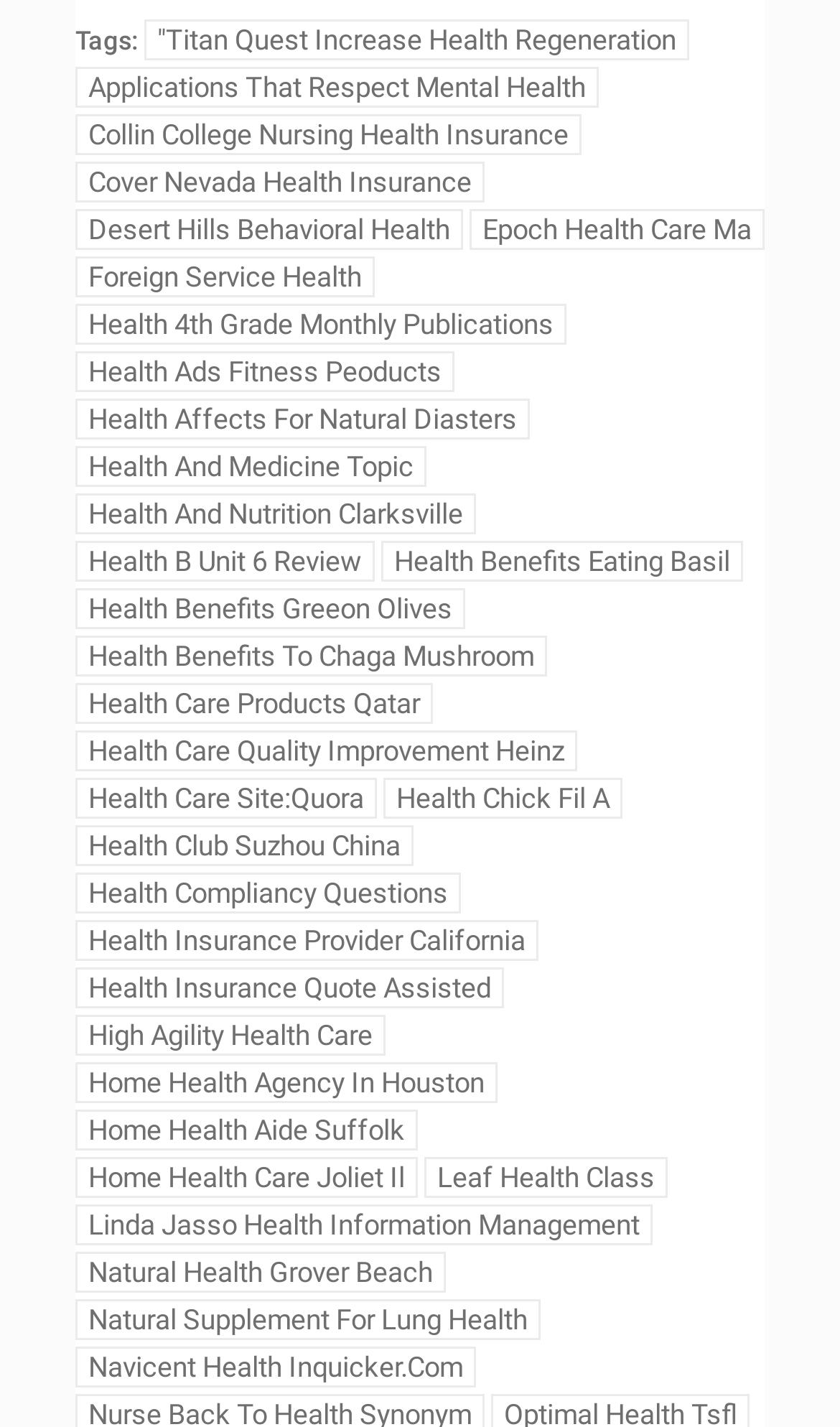Is there a link related to nutrition on this webpage?
Please provide a single word or phrase as your answer based on the image.

Yes